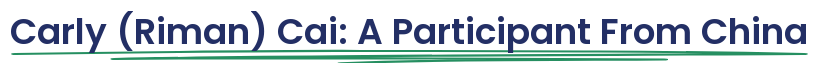What values does Carly prioritize?
Please use the visual content to give a single word or phrase answer.

Education and personal connection